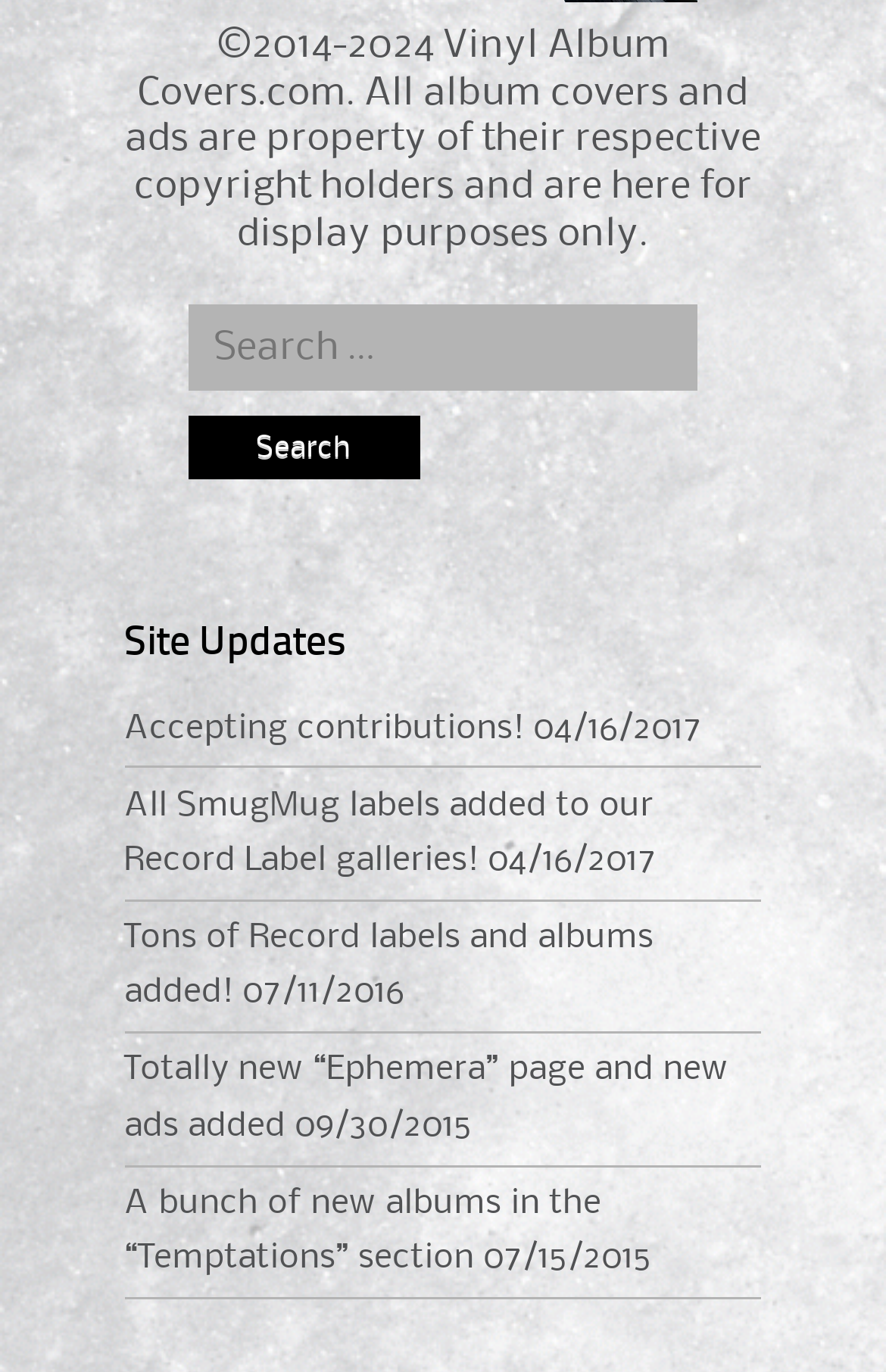Please give a succinct answer to the question in one word or phrase:
How many site updates are listed?

5